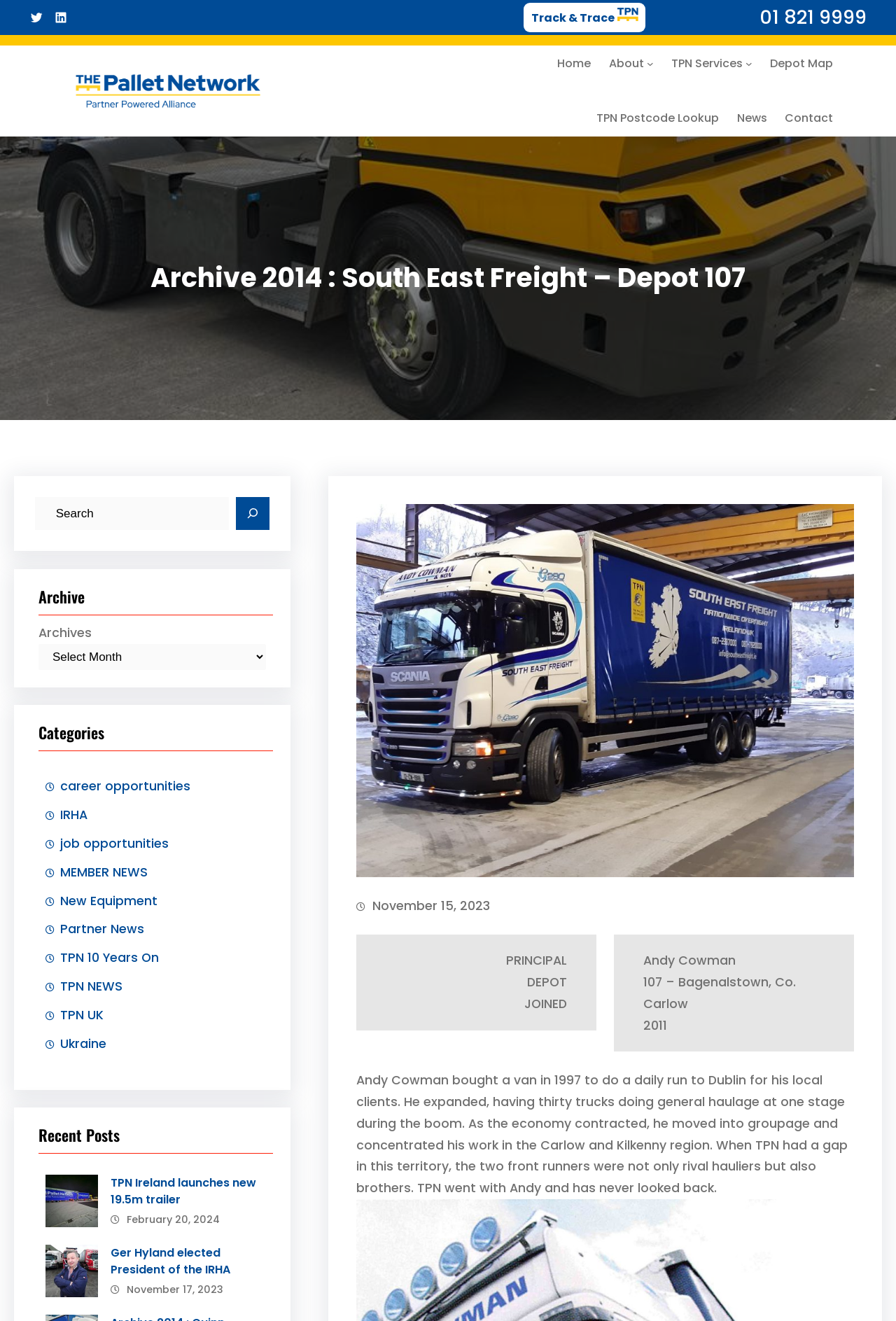Please provide the bounding box coordinate of the region that matches the element description: Contact. Coordinates should be in the format (top-left x, top-left y, bottom-right x, bottom-right y) and all values should be between 0 and 1.

[0.876, 0.076, 0.93, 0.103]